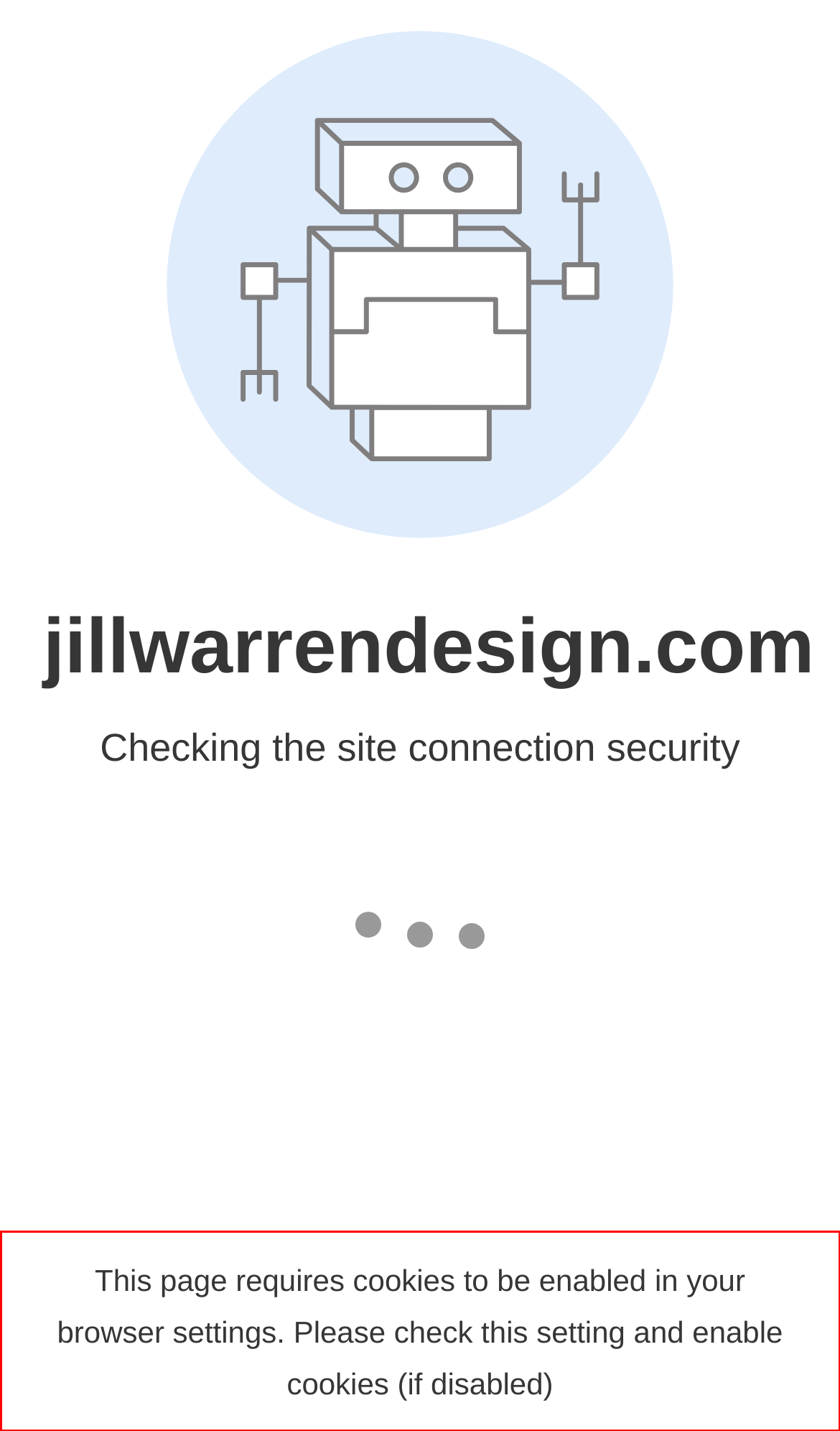You are provided with a screenshot of a webpage that includes a red bounding box. Extract and generate the text content found within the red bounding box.

This page requires cookies to be enabled in your browser settings. Please check this setting and enable cookies (if disabled)